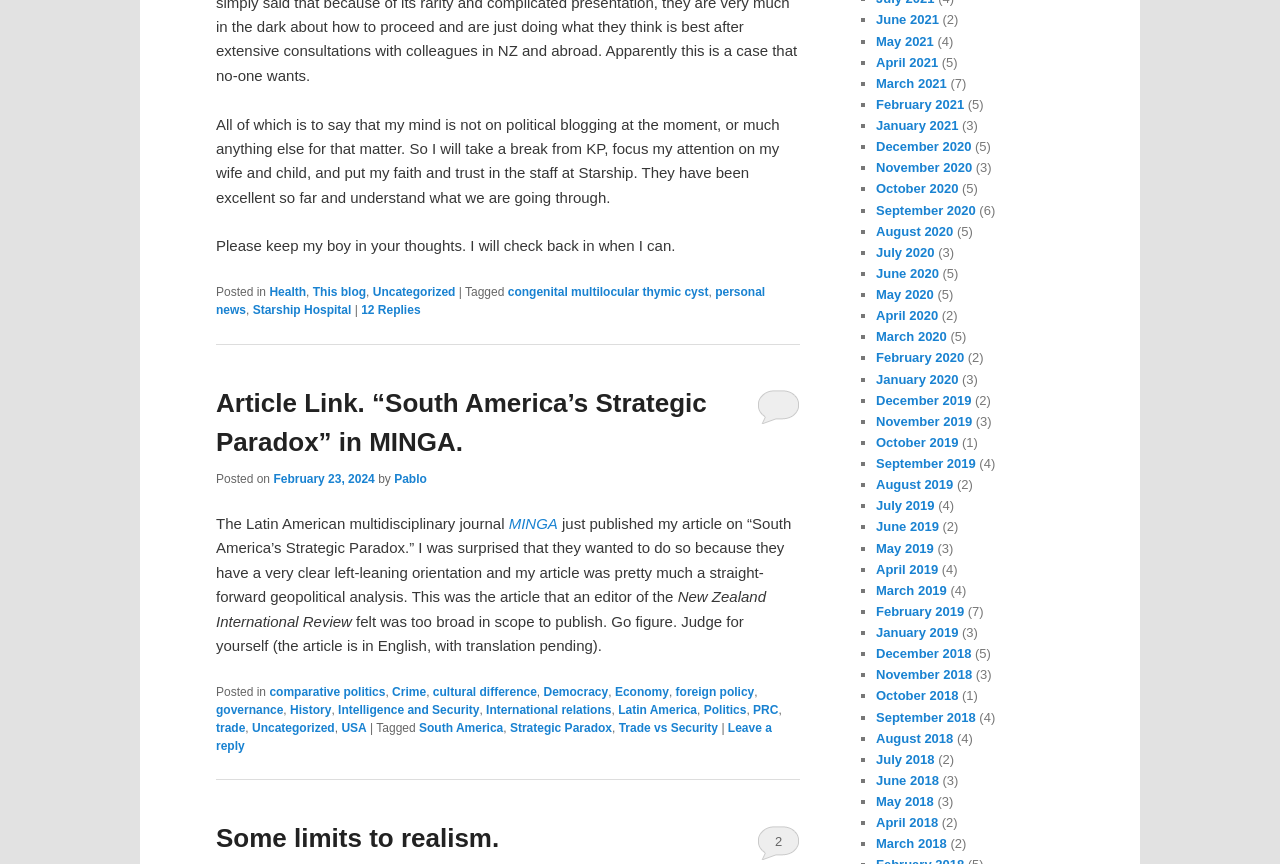Find and provide the bounding box coordinates for the UI element described here: "MINGA". The coordinates should be given as four float numbers between 0 and 1: [left, top, right, bottom].

[0.397, 0.596, 0.436, 0.616]